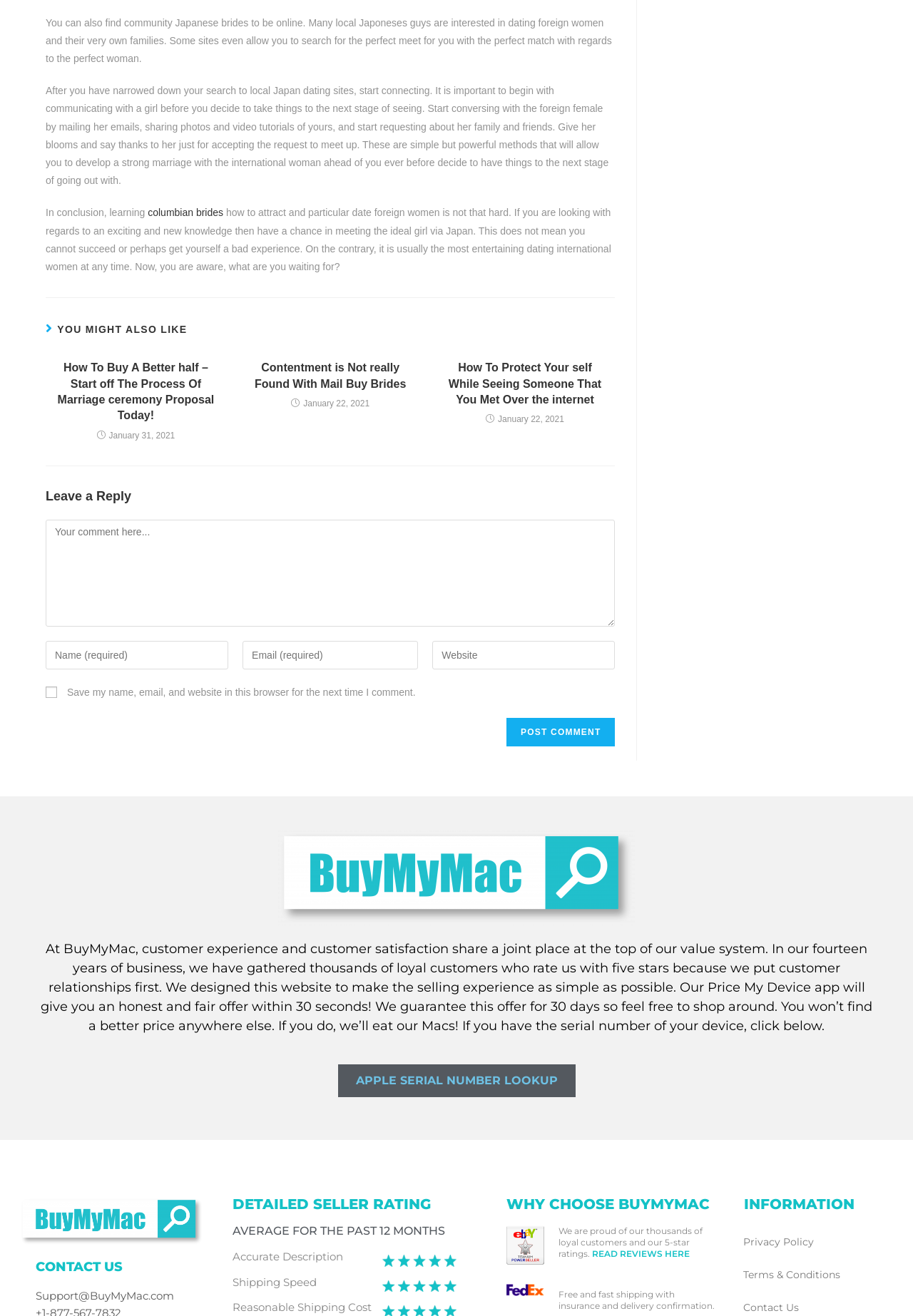Locate the bounding box of the UI element with the following description: "READ REVIEWS HERE".

[0.649, 0.948, 0.756, 0.956]